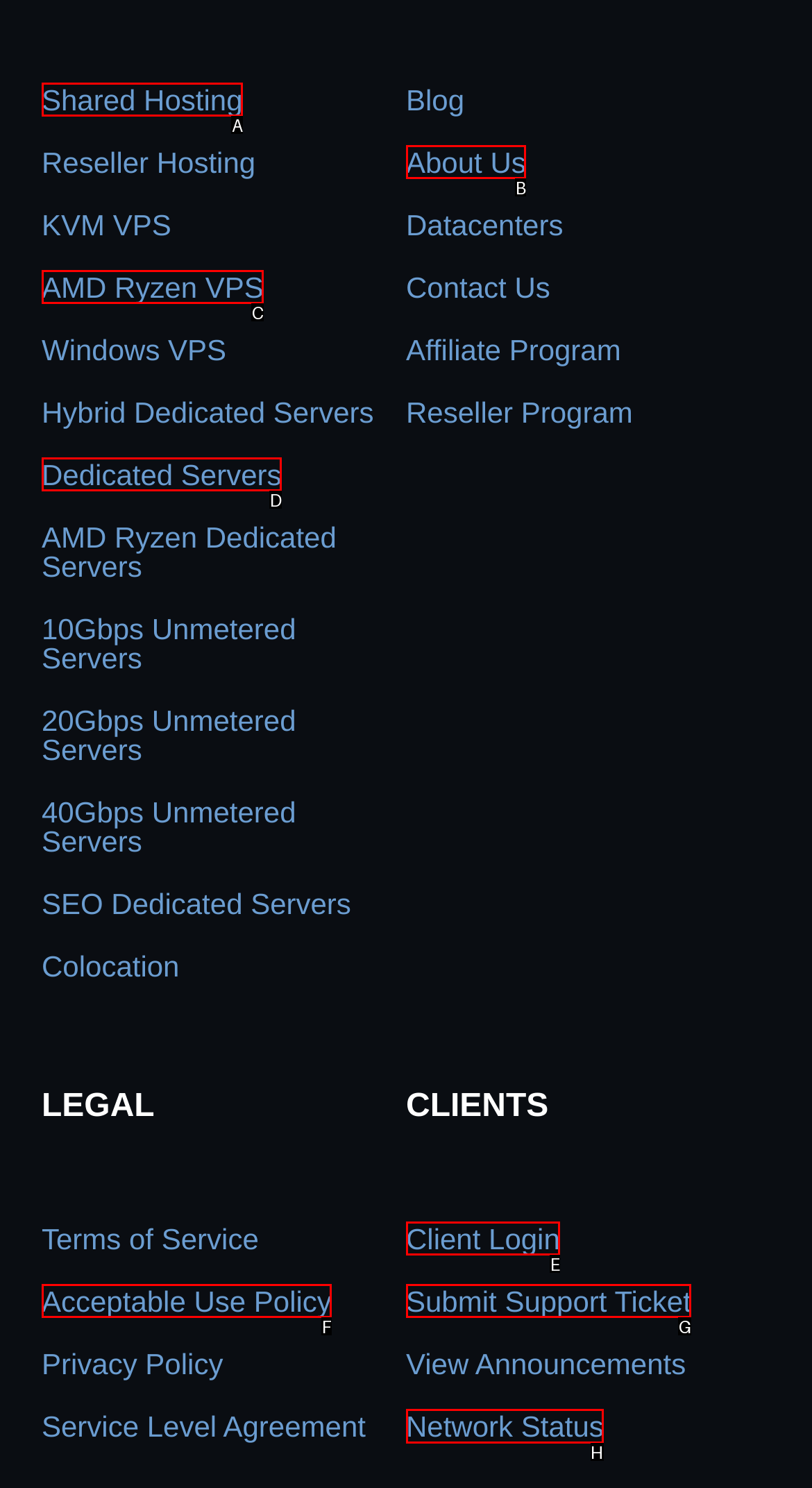Select the HTML element that needs to be clicked to perform the task: Check the network status. Reply with the letter of the chosen option.

H